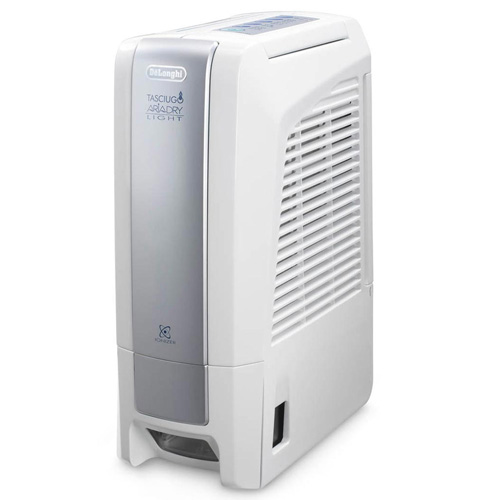Using the image as a reference, answer the following question in as much detail as possible:
What is the purpose of the dehumidifier?

According to the caption, the dehumidifier is designed to 'manage humidity effectively', making it ideal for maintaining a healthy indoor environment by controlling excess moisture.